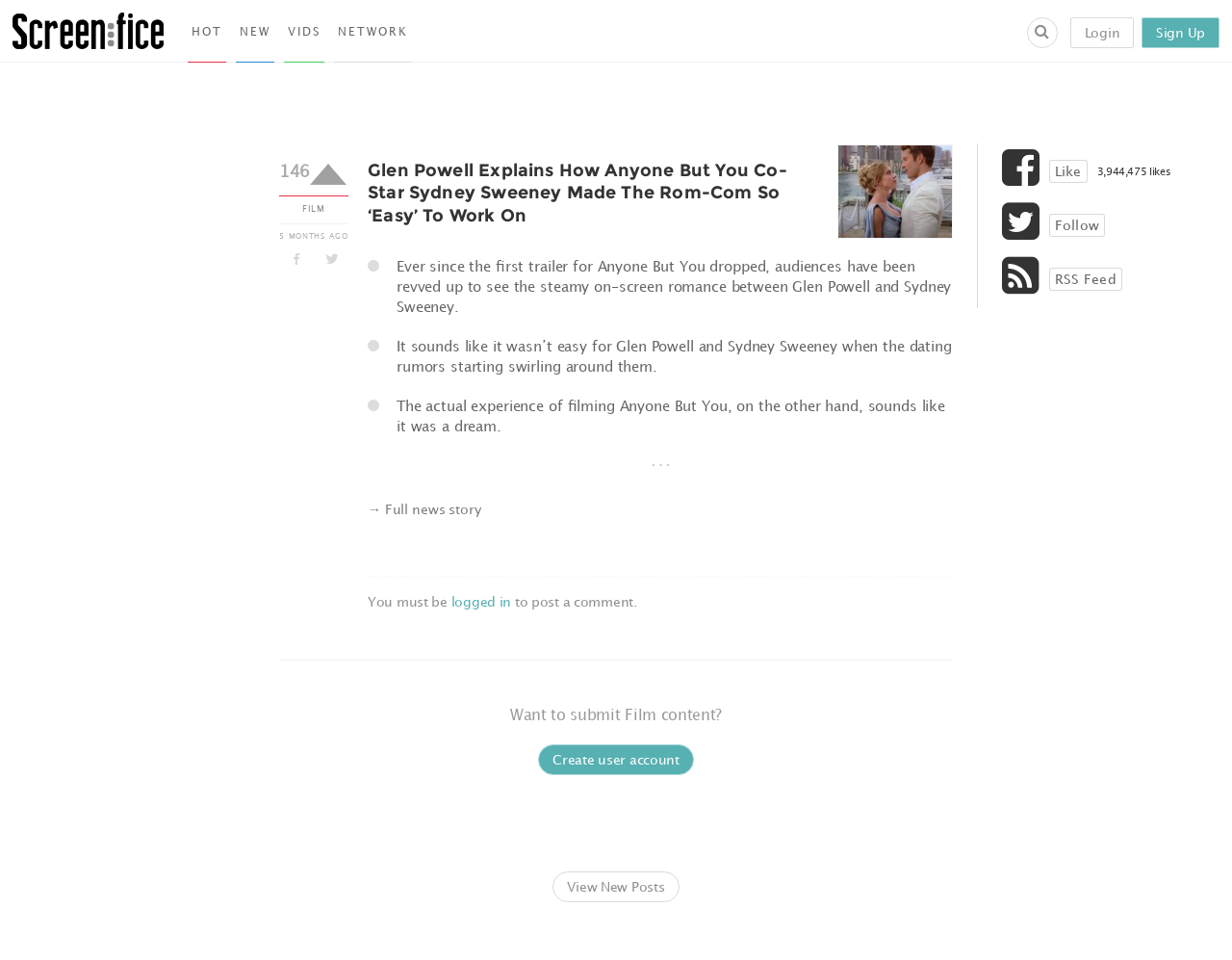How many links are in the top navigation bar? Please answer the question using a single word or phrase based on the image.

4